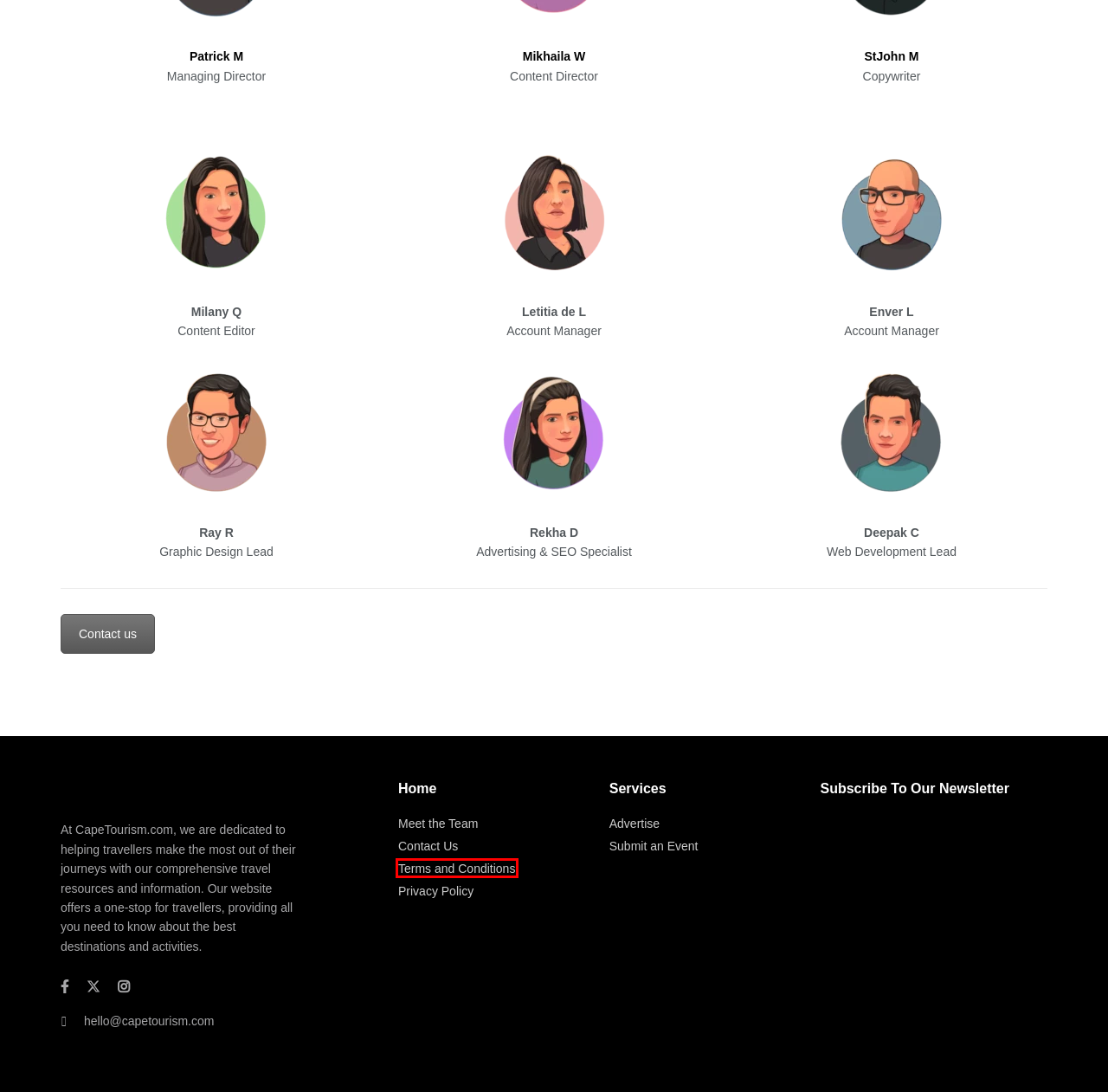You see a screenshot of a webpage with a red bounding box surrounding an element. Pick the webpage description that most accurately represents the new webpage after interacting with the element in the red bounding box. The options are:
A. Terms and Conditions - Cape Tourism
B. Mikhaila W, Author at Cape Tourism
C. Experience the Markets of Cape Town | Cape Tourism
D. Patrick McCarthy, Author at Cape Tourism
E. Get essential travel info | Cape Tourism
F. Privacy Policy - Cape Tourism
G. StJohn, Author at Cape Tourism
H. Advertise - Cape Tourism

A